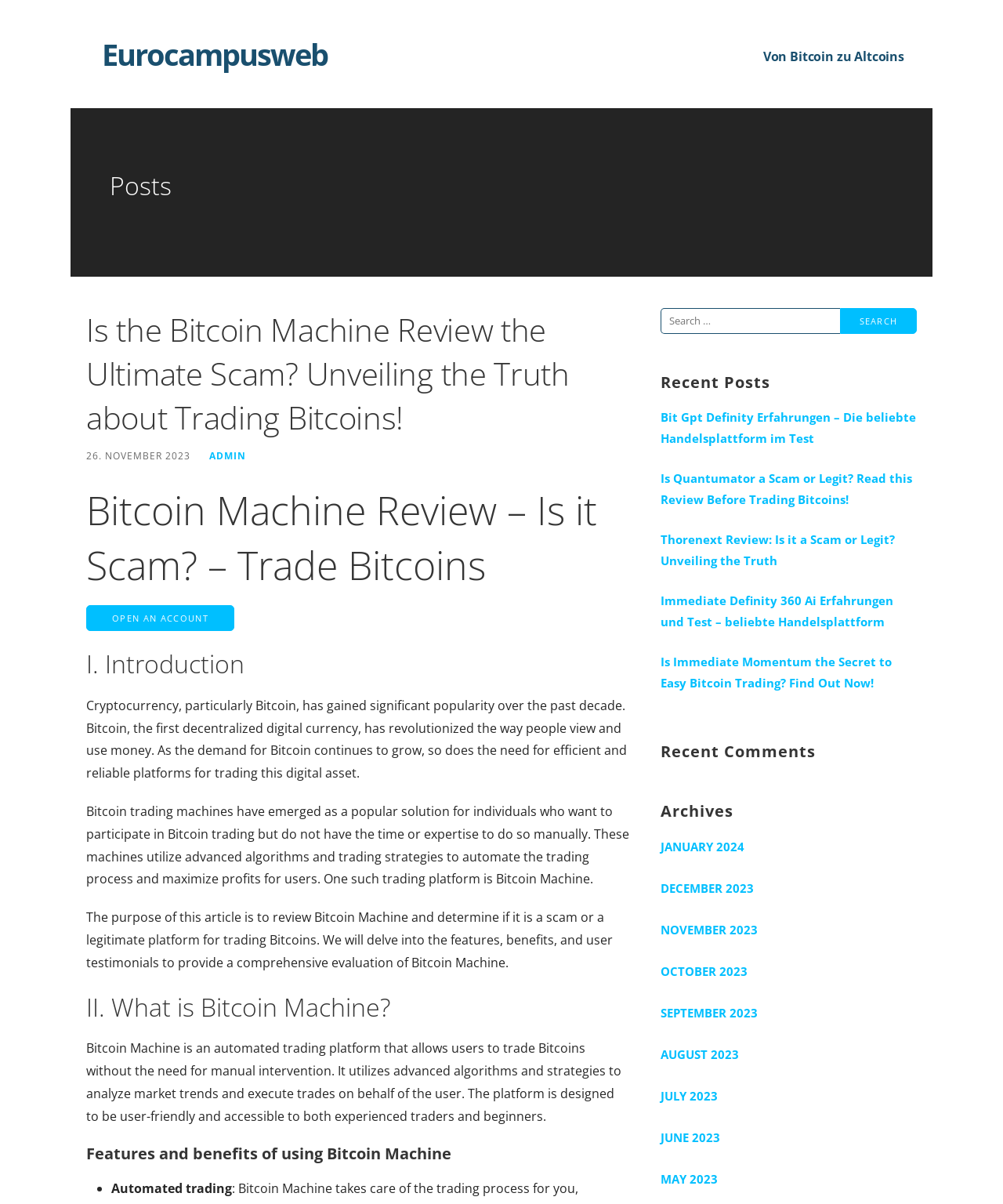Can you find and generate the webpage's heading?

Is the Bitcoin Machine Review the Ultimate Scam? Unveiling the Truth about Trading Bitcoins!